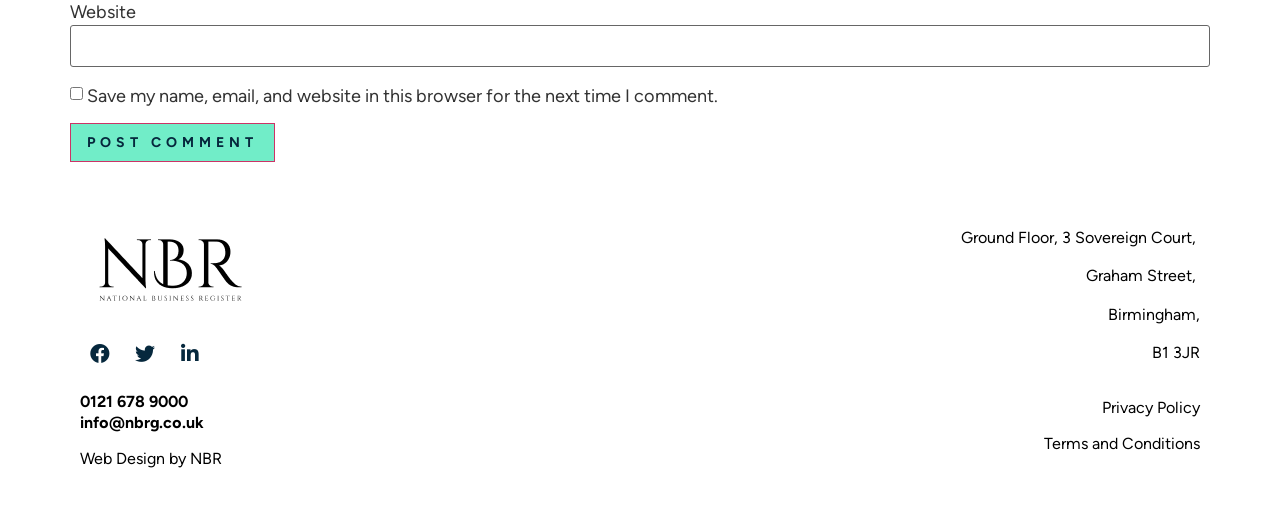How many social media links are there?
Give a single word or phrase as your answer by examining the image.

2